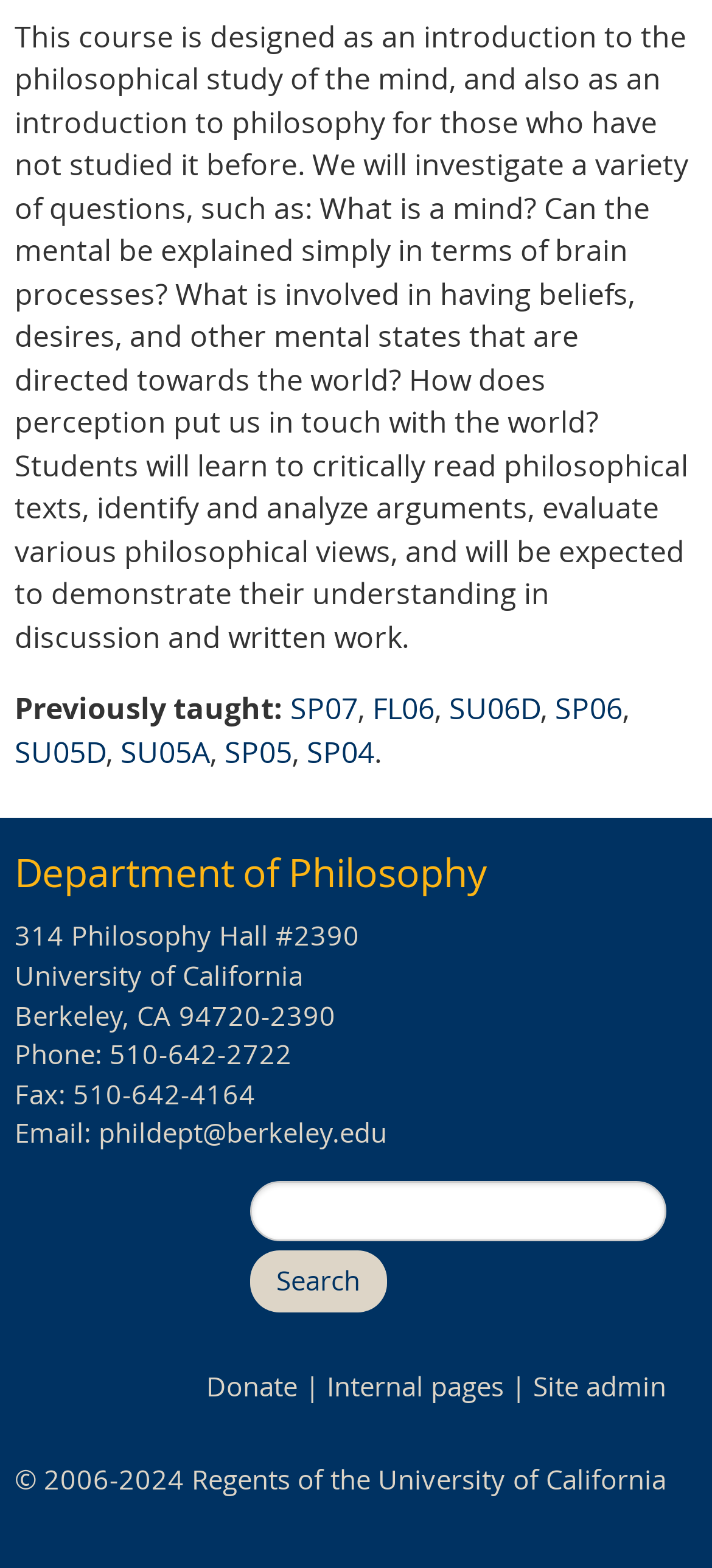Give a concise answer using one word or a phrase to the following question:
What is the course about?

Philosophy of mind